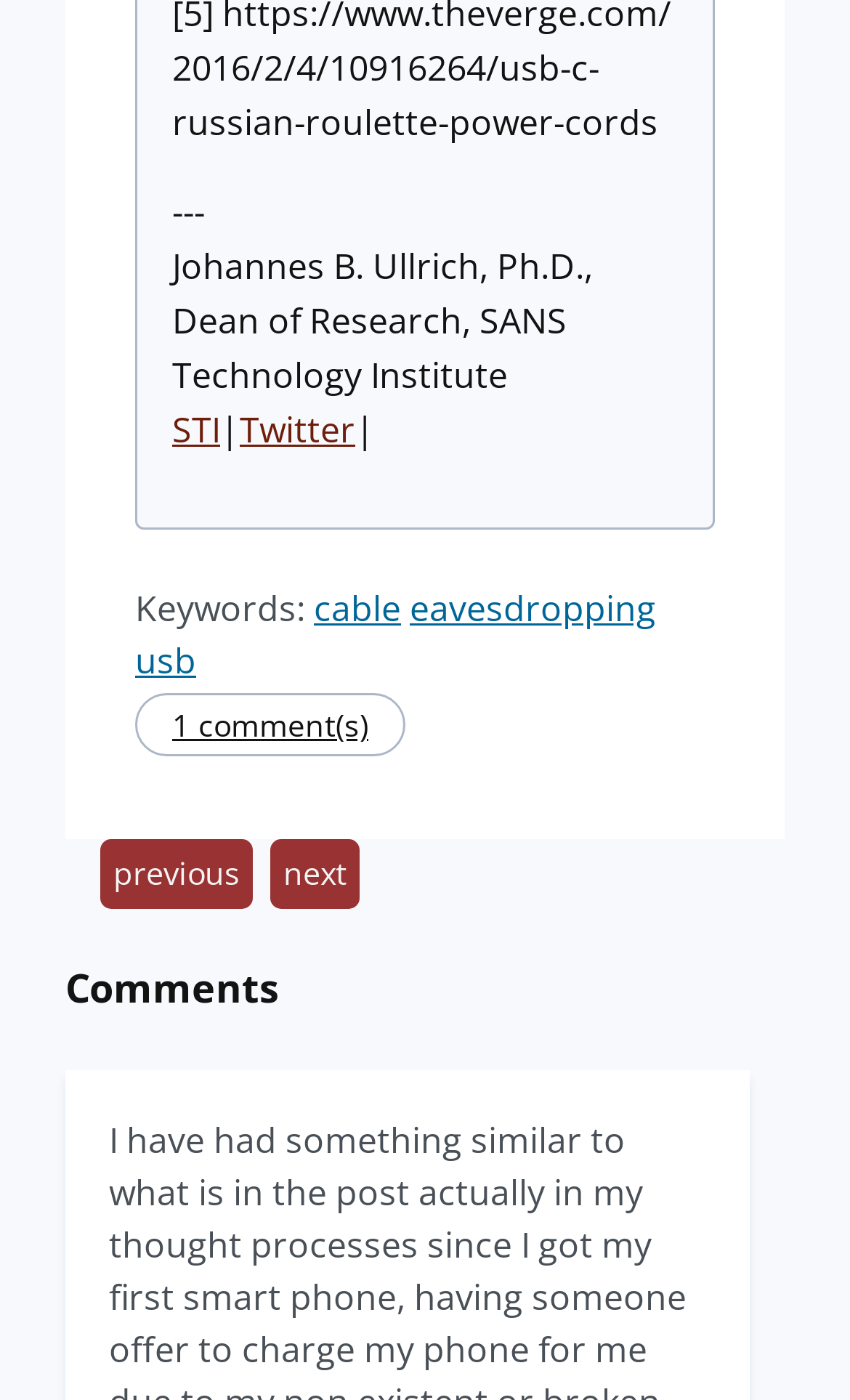Determine the bounding box coordinates of the element's region needed to click to follow the instruction: "Search for cable". Provide these coordinates as four float numbers between 0 and 1, formatted as [left, top, right, bottom].

[0.369, 0.418, 0.472, 0.452]